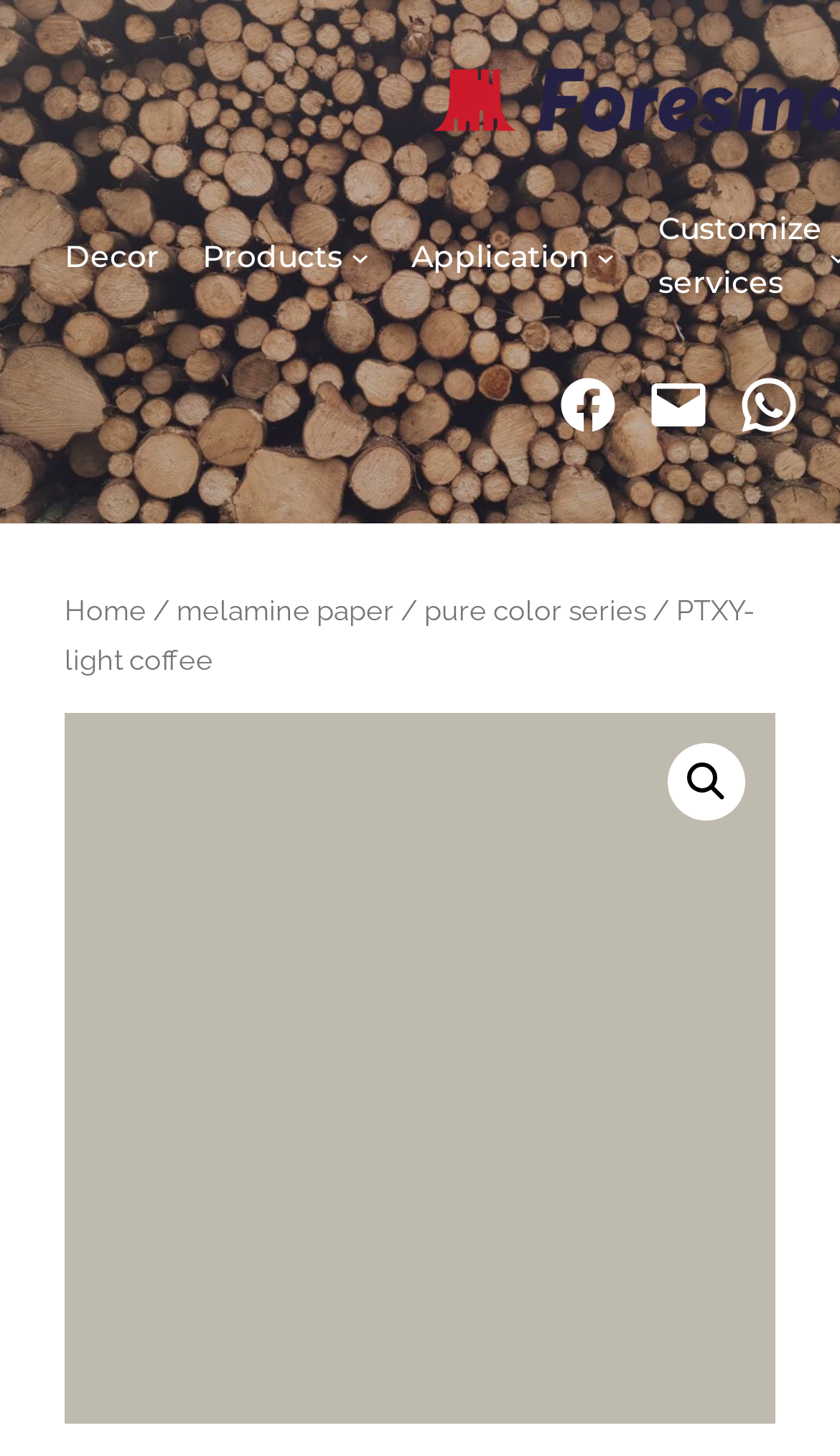Determine the bounding box coordinates for the UI element with the following description: "WhatsApp". The coordinates should be four float numbers between 0 and 1, represented as [left, top, right, bottom].

[0.878, 0.257, 0.955, 0.301]